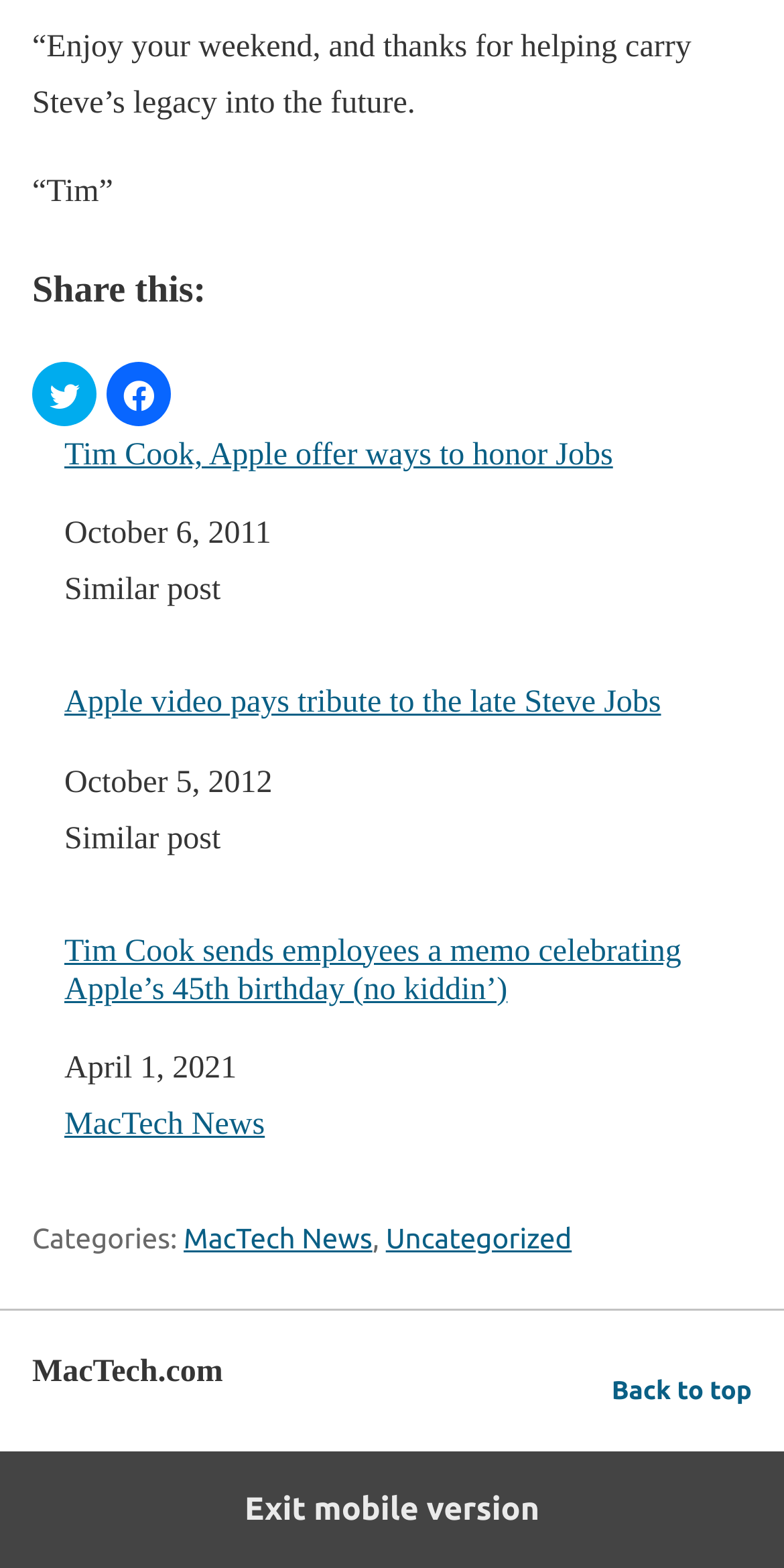Determine the bounding box coordinates for the clickable element required to fulfill the instruction: "Read related post about Tim Cook, Apple offer ways to honor Jobs". Provide the coordinates as four float numbers between 0 and 1, i.e., [left, top, right, bottom].

[0.082, 0.278, 0.959, 0.303]